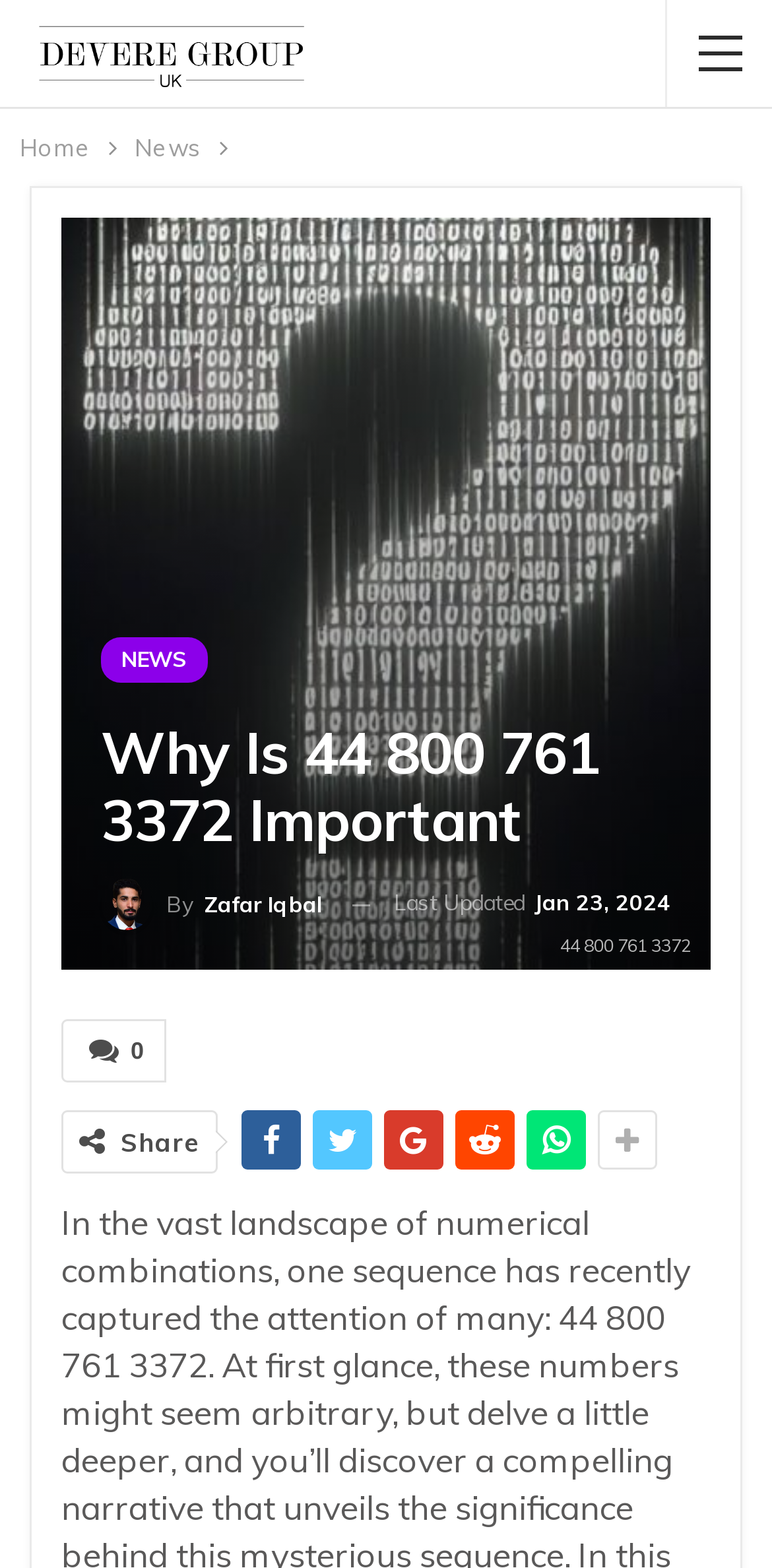Determine the bounding box for the HTML element described here: "Home". The coordinates should be given as [left, top, right, bottom] with each number being a float between 0 and 1.

[0.026, 0.081, 0.118, 0.109]